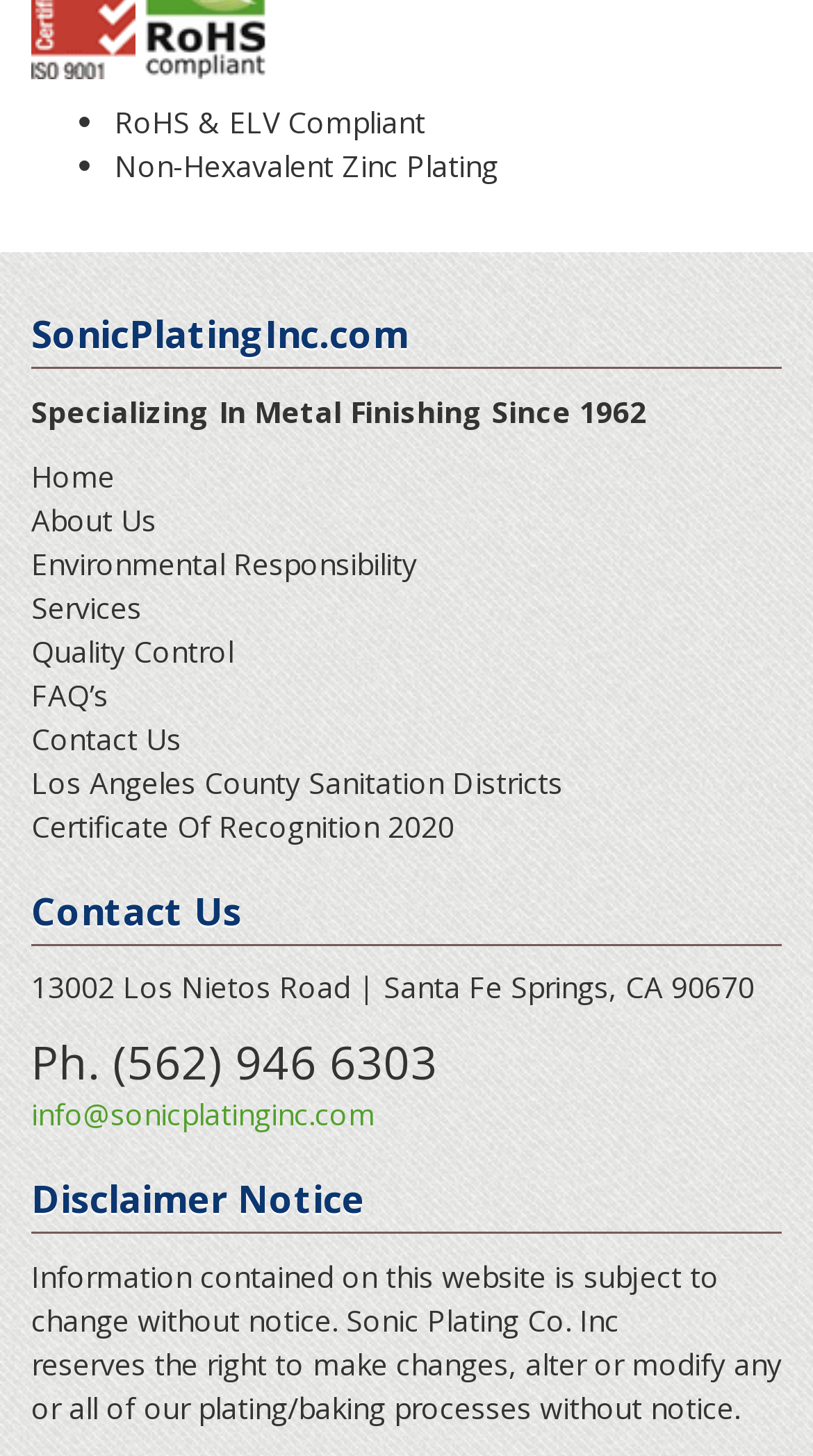Please find the bounding box coordinates of the element's region to be clicked to carry out this instruction: "Contact Us through email".

[0.038, 0.752, 0.462, 0.779]